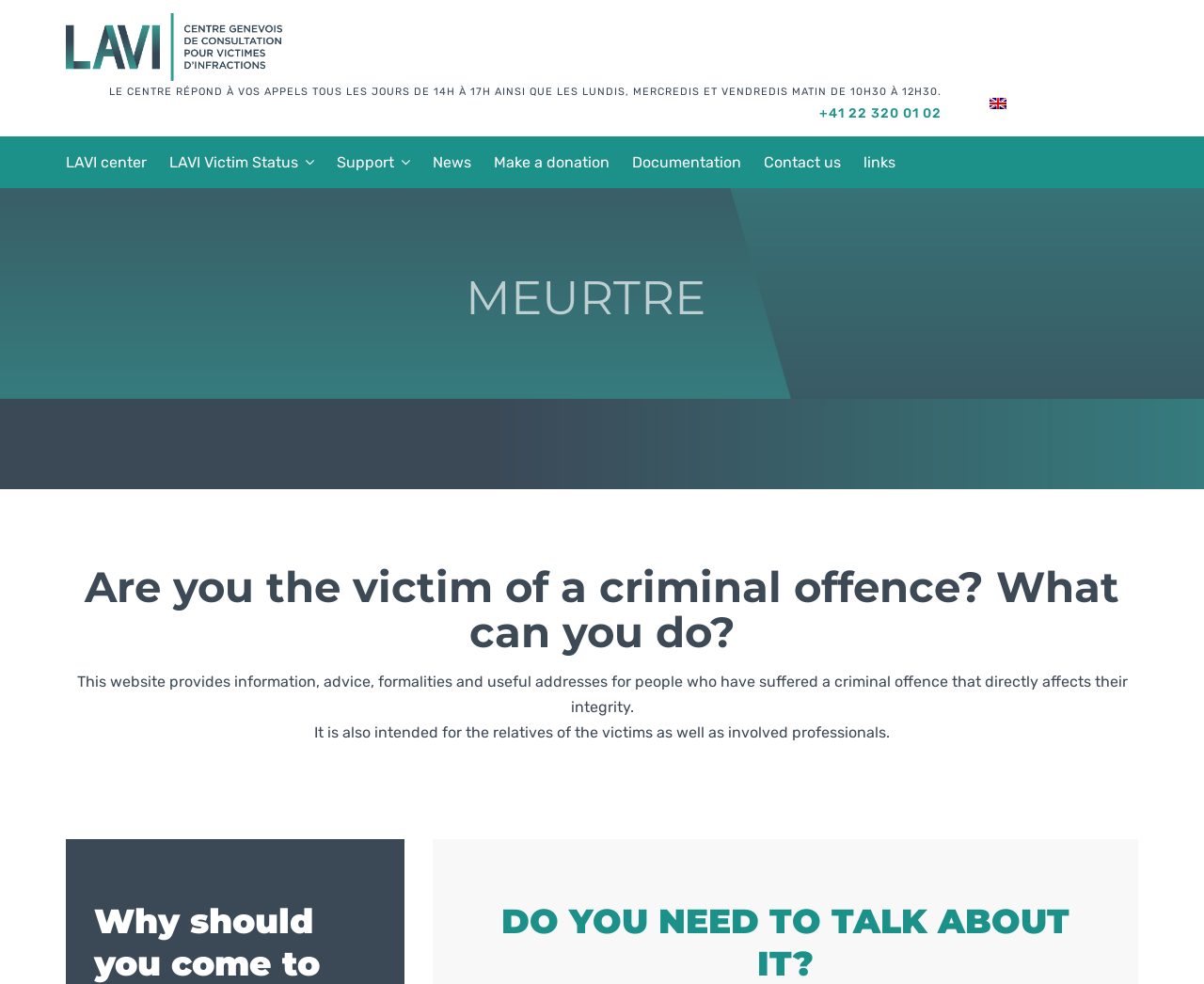Identify the bounding box of the UI component described as: "News".

[0.359, 0.139, 0.391, 0.191]